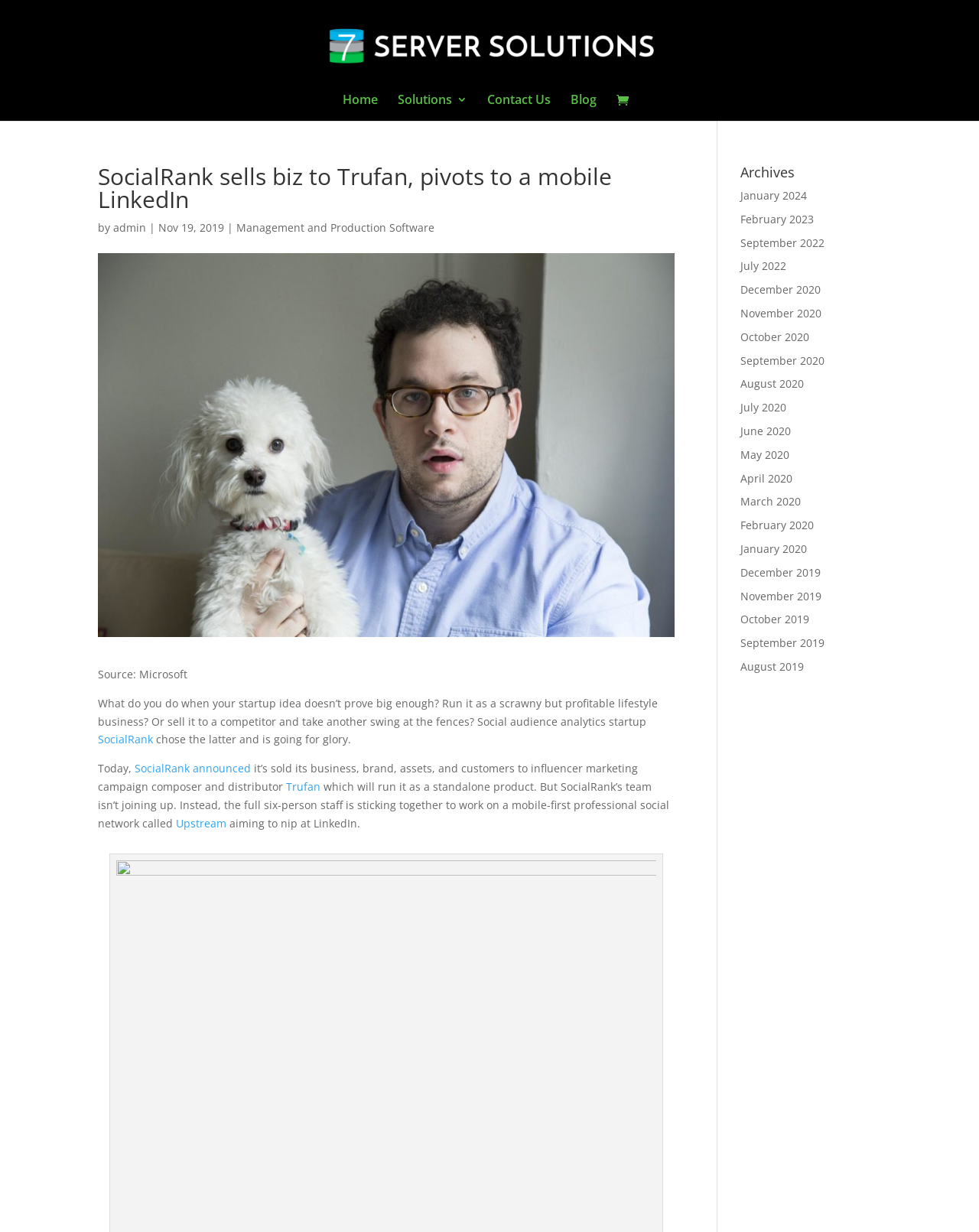Can you find the bounding box coordinates for the element to click on to achieve the instruction: "Learn more about 'SocialRank'"?

[0.1, 0.594, 0.156, 0.606]